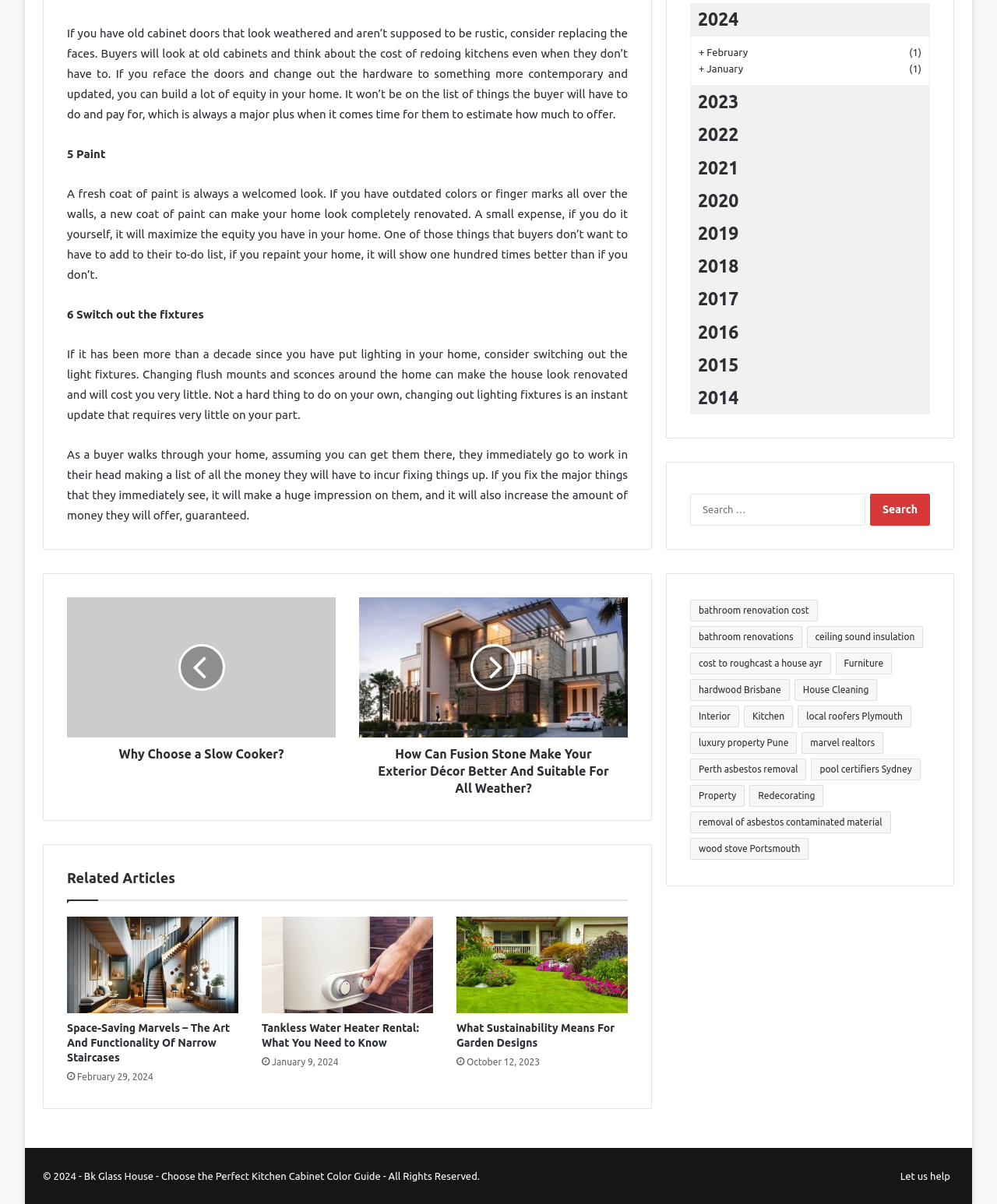Determine the bounding box coordinates of the region to click in order to accomplish the following instruction: "Search for something". Provide the coordinates as four float numbers between 0 and 1, specifically [left, top, right, bottom].

[0.692, 0.41, 0.933, 0.437]